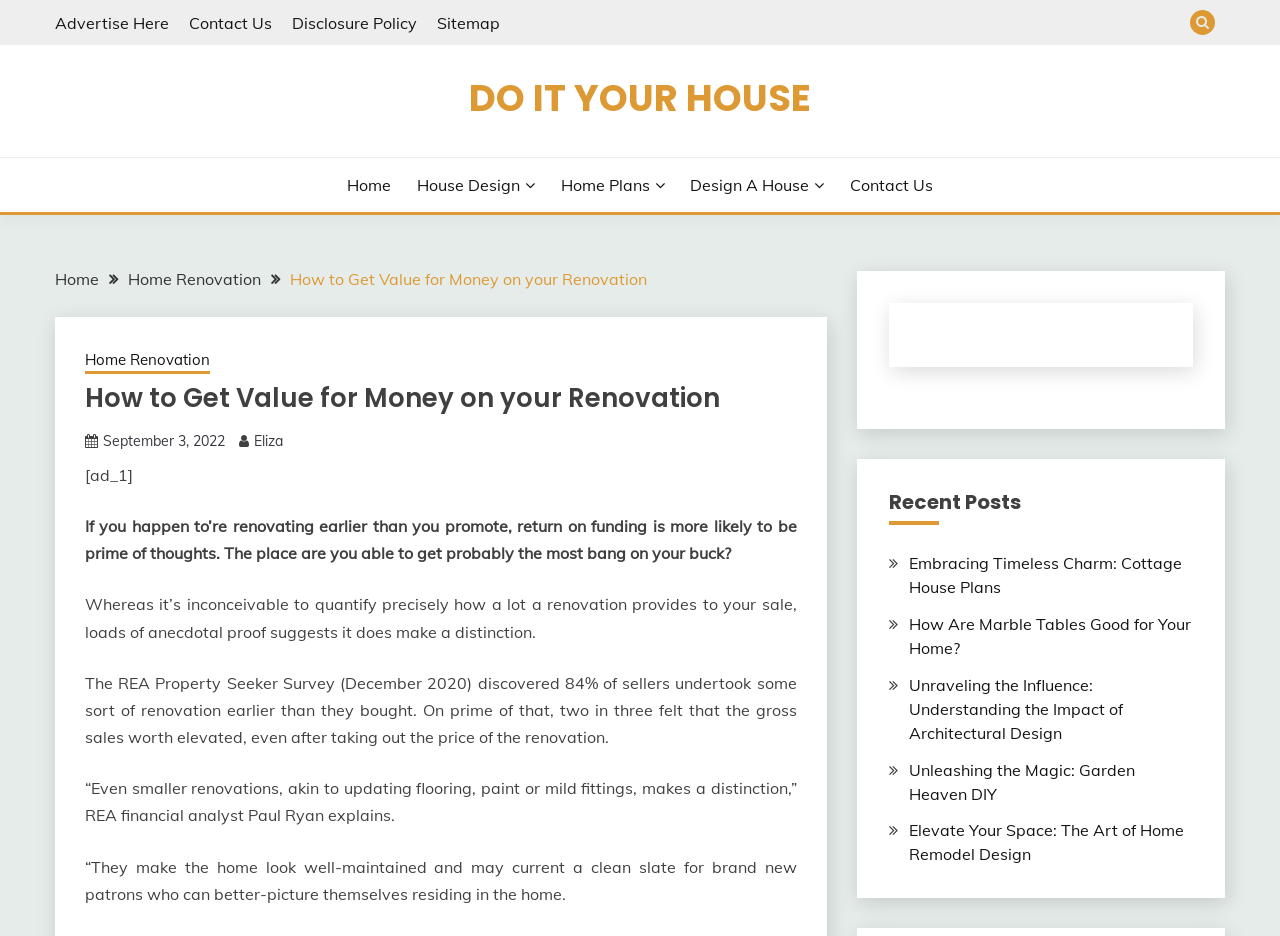Specify the bounding box coordinates of the area to click in order to follow the given instruction: "View 'Embracing Timeless Charm: Cottage House Plans'."

[0.71, 0.591, 0.923, 0.638]